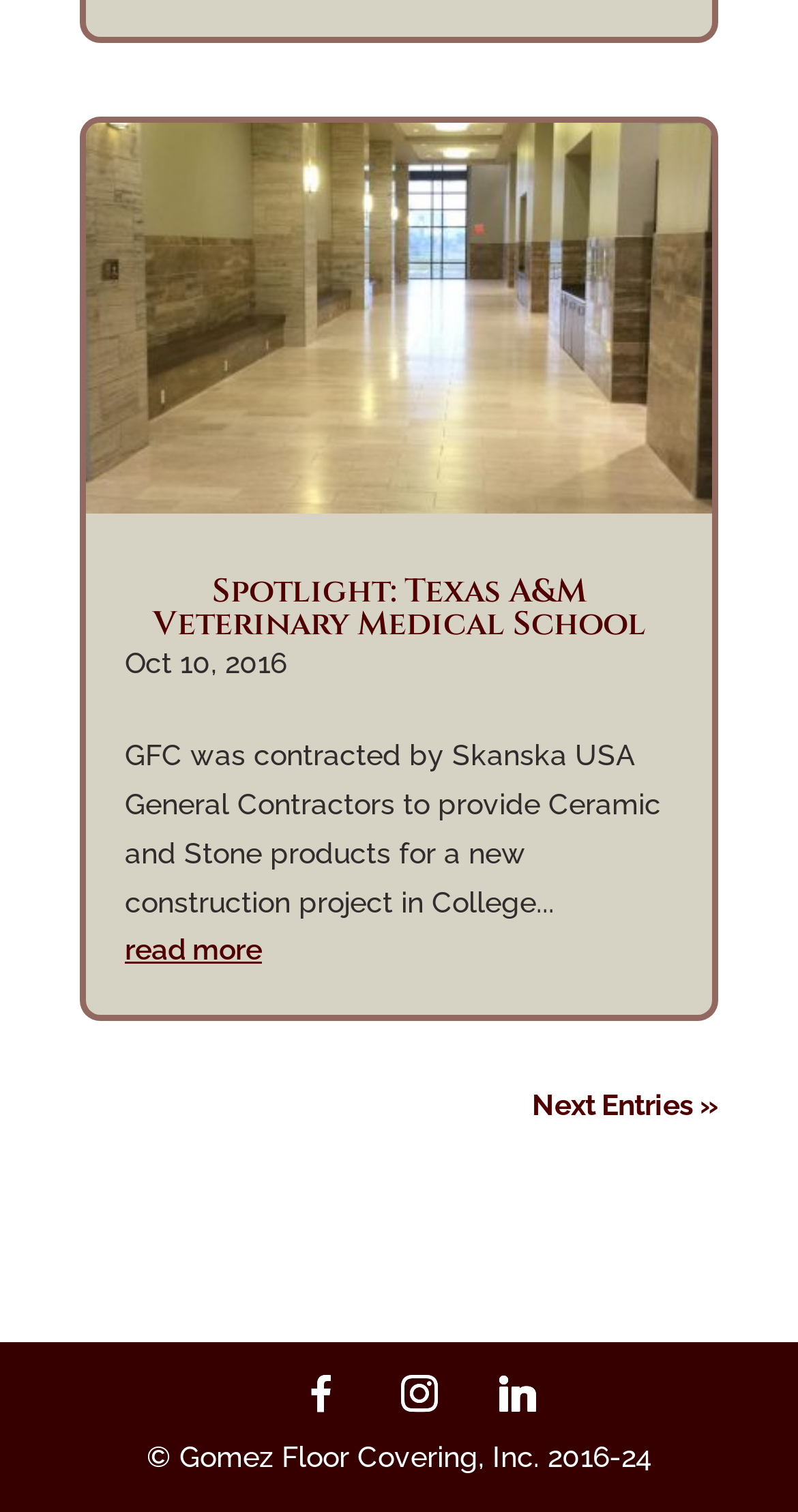Using the information in the image, could you please answer the following question in detail:
When was the spotlight article published?

The publication date of the spotlight article can be found in the StaticText element with the text 'Oct 10, 2016'.